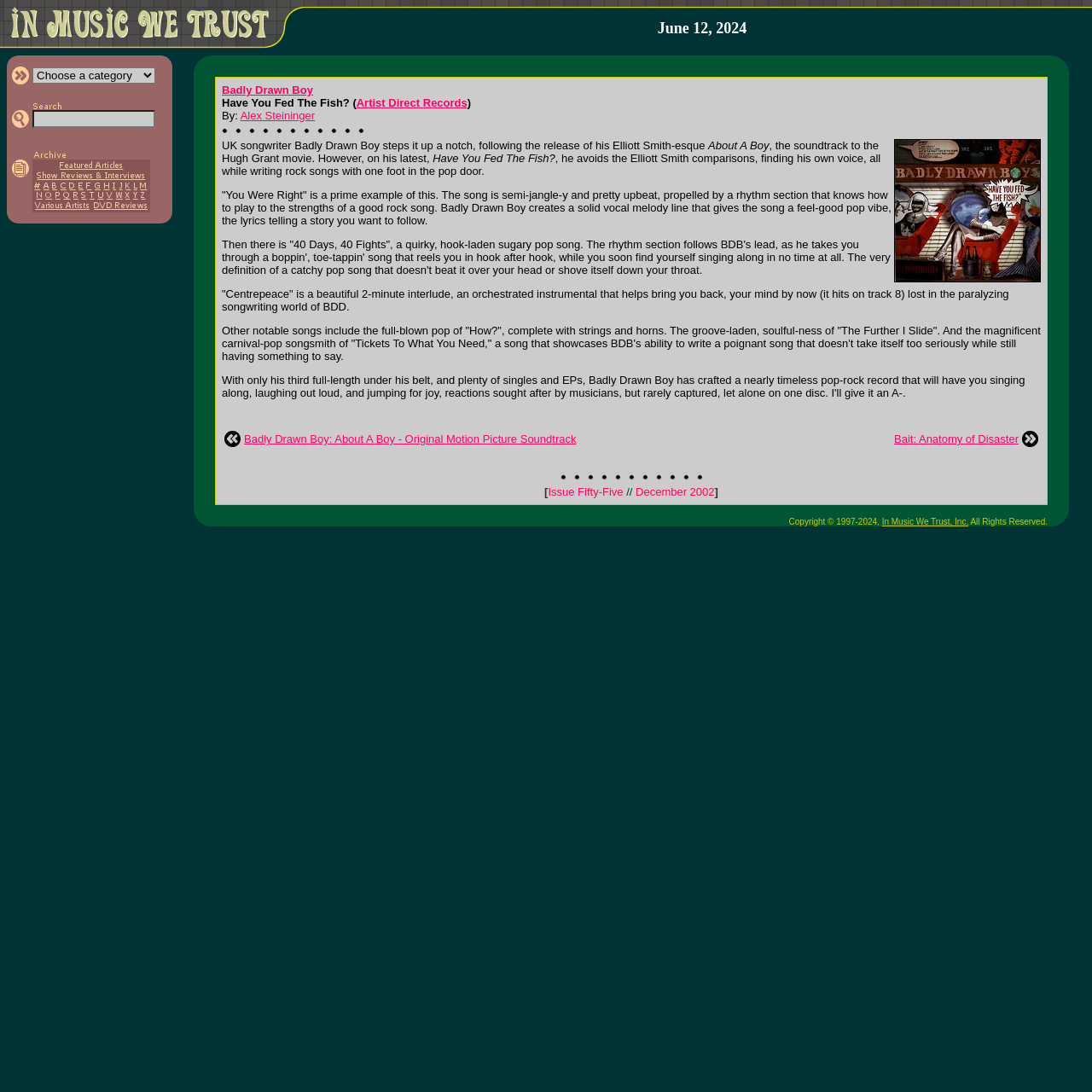Who is the author of the article?
Please answer the question with a single word or phrase, referencing the image.

Alex Steininger